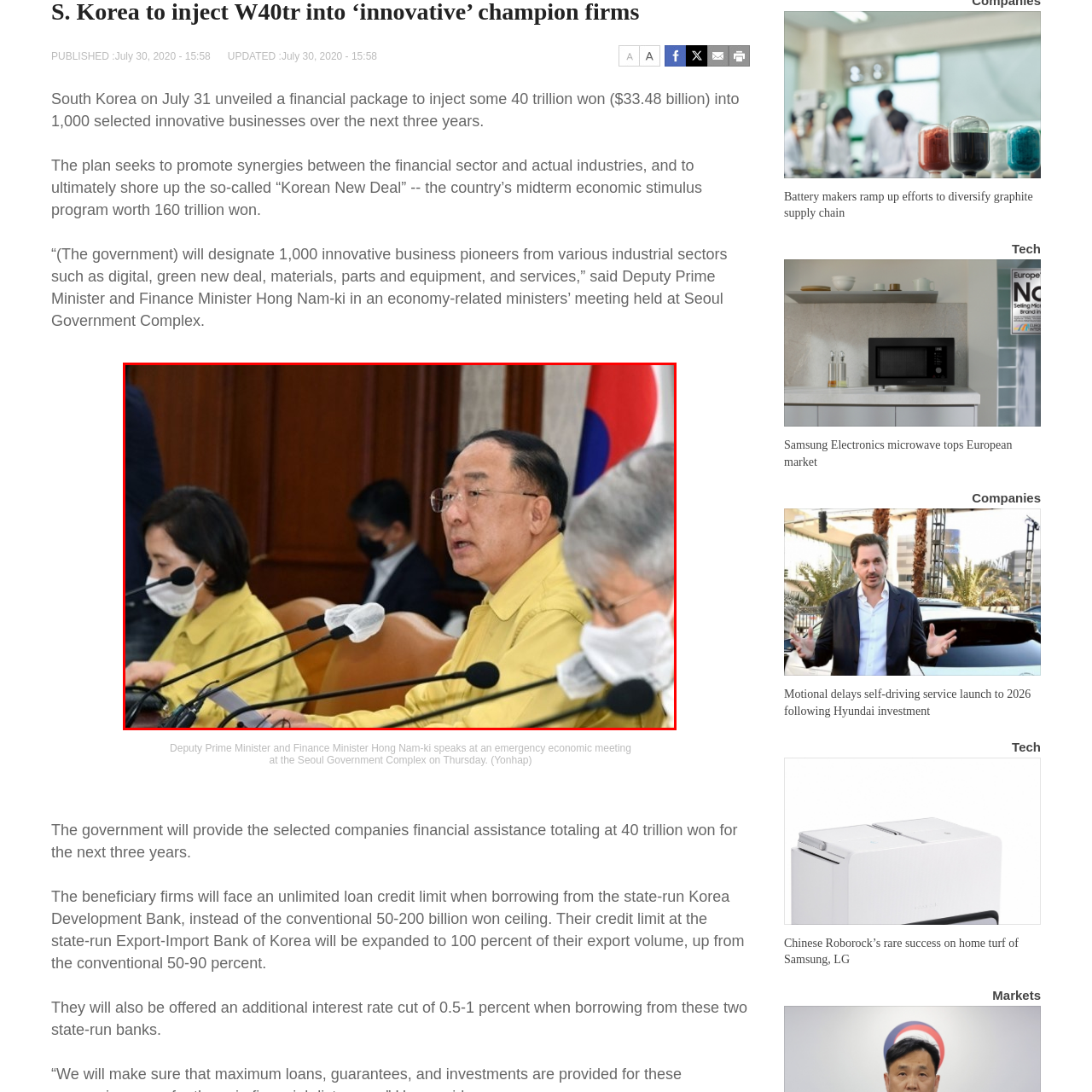Generate an in-depth caption for the image enclosed by the red boundary.

The image captures a moment during an emergency economic meeting in South Korea, highlighting key government officials engaged in discussion. In the foreground, Deputy Prime Minister and Finance Minister Hong Nam-ki can be seen speaking, wearing a bright yellow shirt that signifies his role in the meeting. He is focused and appears to be addressing vital issues regarding the economic strategy of the country. 

To his left, another official participates in the discussion, while another individual is visible in the background, looking on attentively. All participants are wearing face masks, reflecting the ongoing health protocols. The setting is formal, with wooden panels and the South Korean flag subtly displayed in the background, underscoring the importance of the meeting in light of economic challenges. This gathering is part of the government’s efforts to implement a substantial financial package aimed at bolstering the economy.